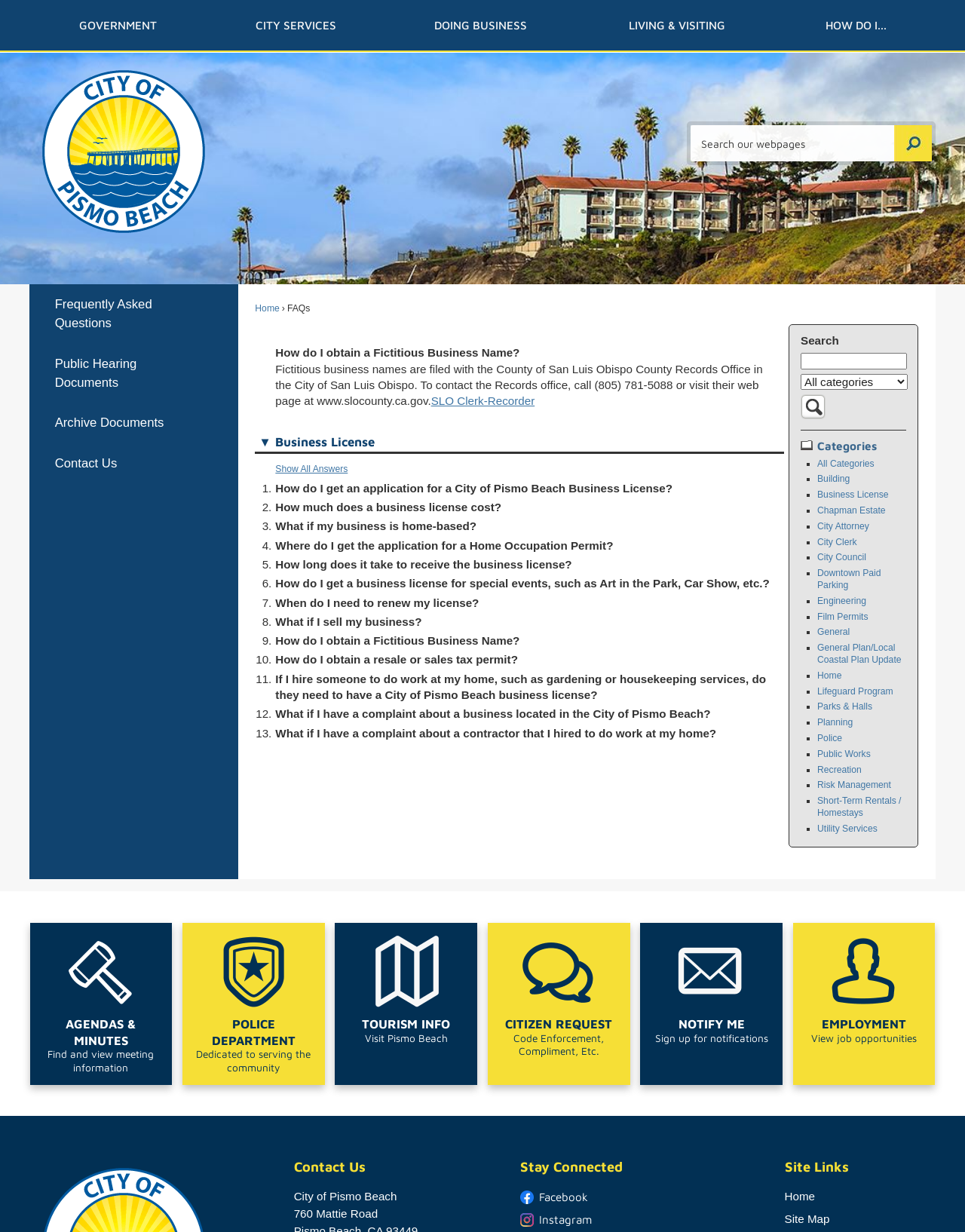Locate the bounding box coordinates of the area to click to fulfill this instruction: "Search for something". The bounding box should be presented as four float numbers between 0 and 1, in the order [left, top, right, bottom].

None